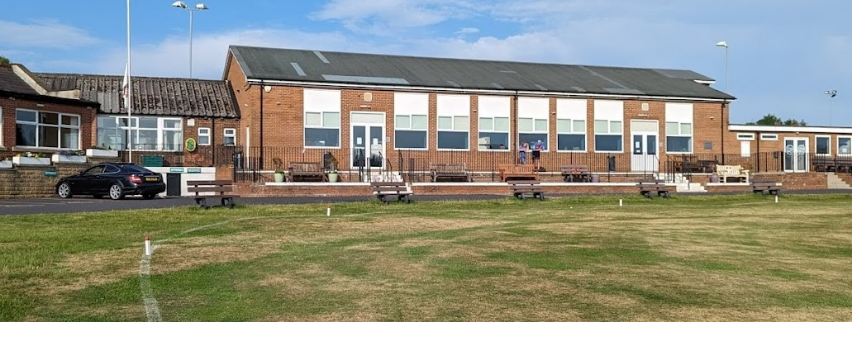Provide a short answer using a single word or phrase for the following question: 
Are there benches outside the pavilion?

Yes